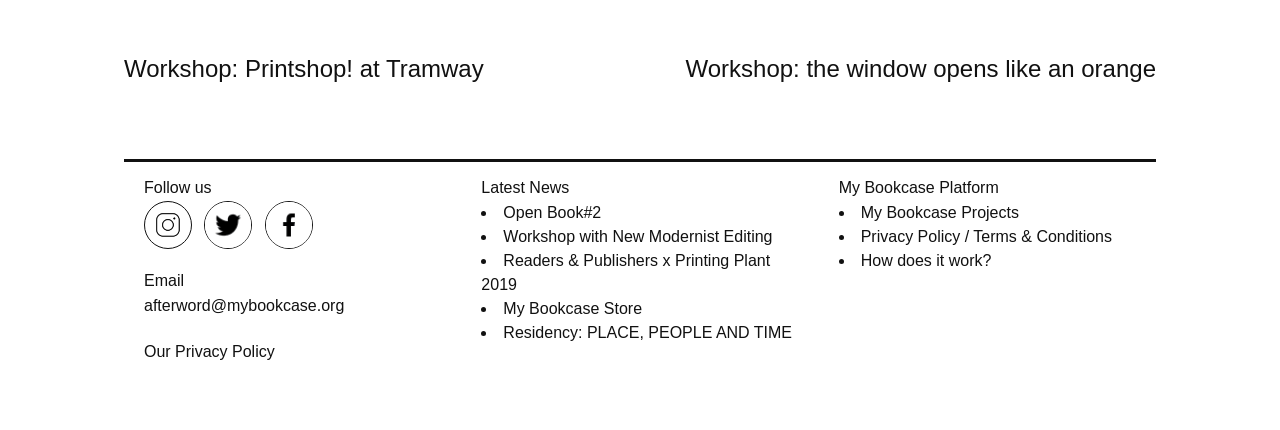Predict the bounding box coordinates of the area that should be clicked to accomplish the following instruction: "Read 'Latest News'". The bounding box coordinates should consist of four float numbers between 0 and 1, i.e., [left, top, right, bottom].

[0.376, 0.416, 0.445, 0.456]